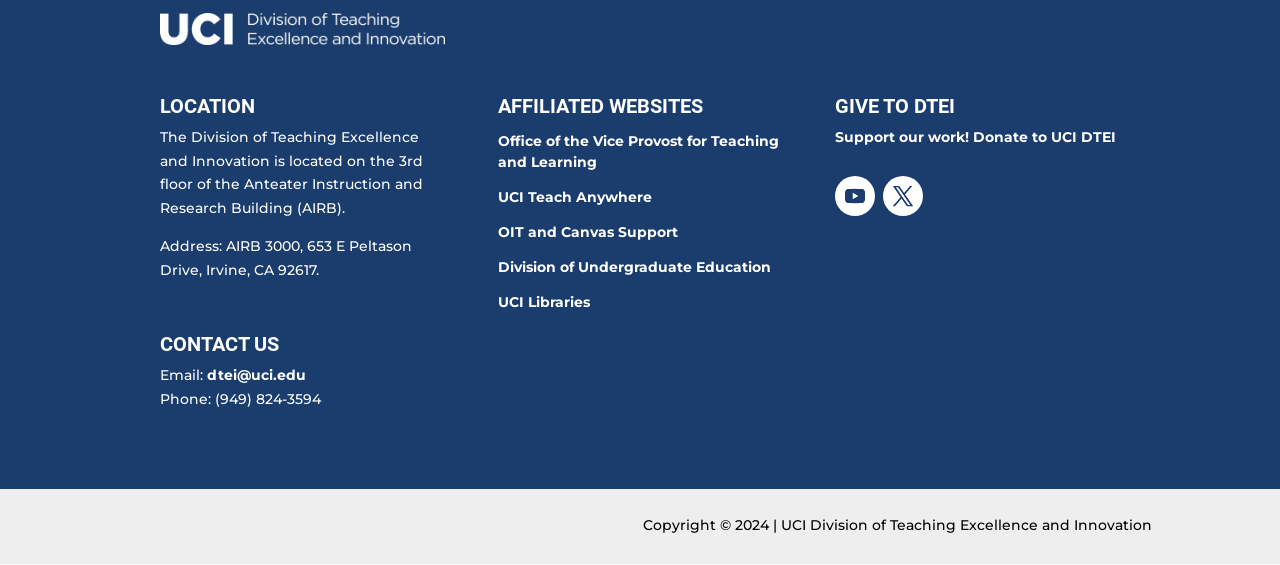Ascertain the bounding box coordinates for the UI element detailed here: "UCI Teach Anywhere". The coordinates should be provided as [left, top, right, bottom] with each value being a float between 0 and 1.

[0.389, 0.332, 0.509, 0.364]